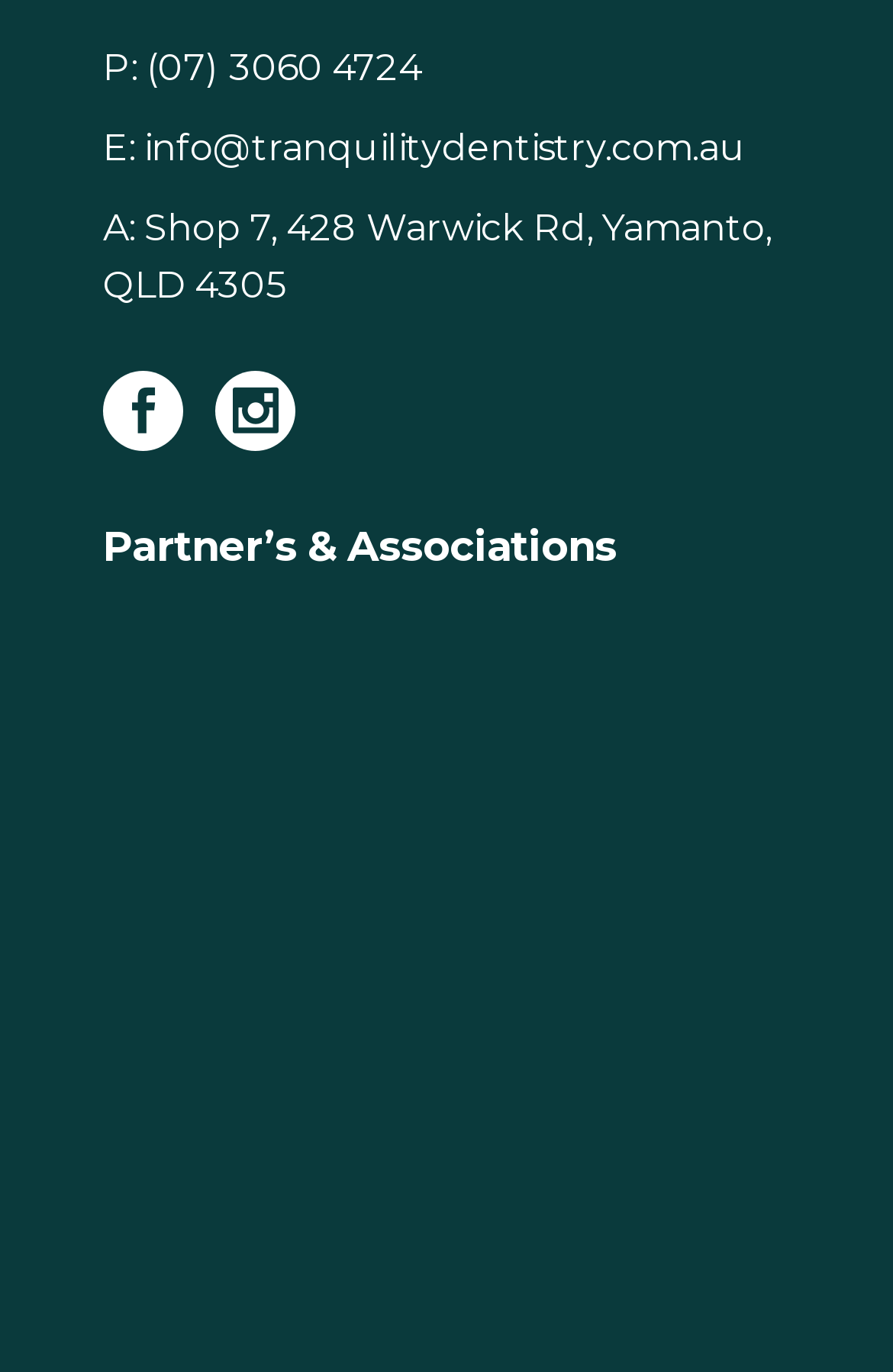Provide a one-word or short-phrase response to the question:
How many social media links are there on the page?

2